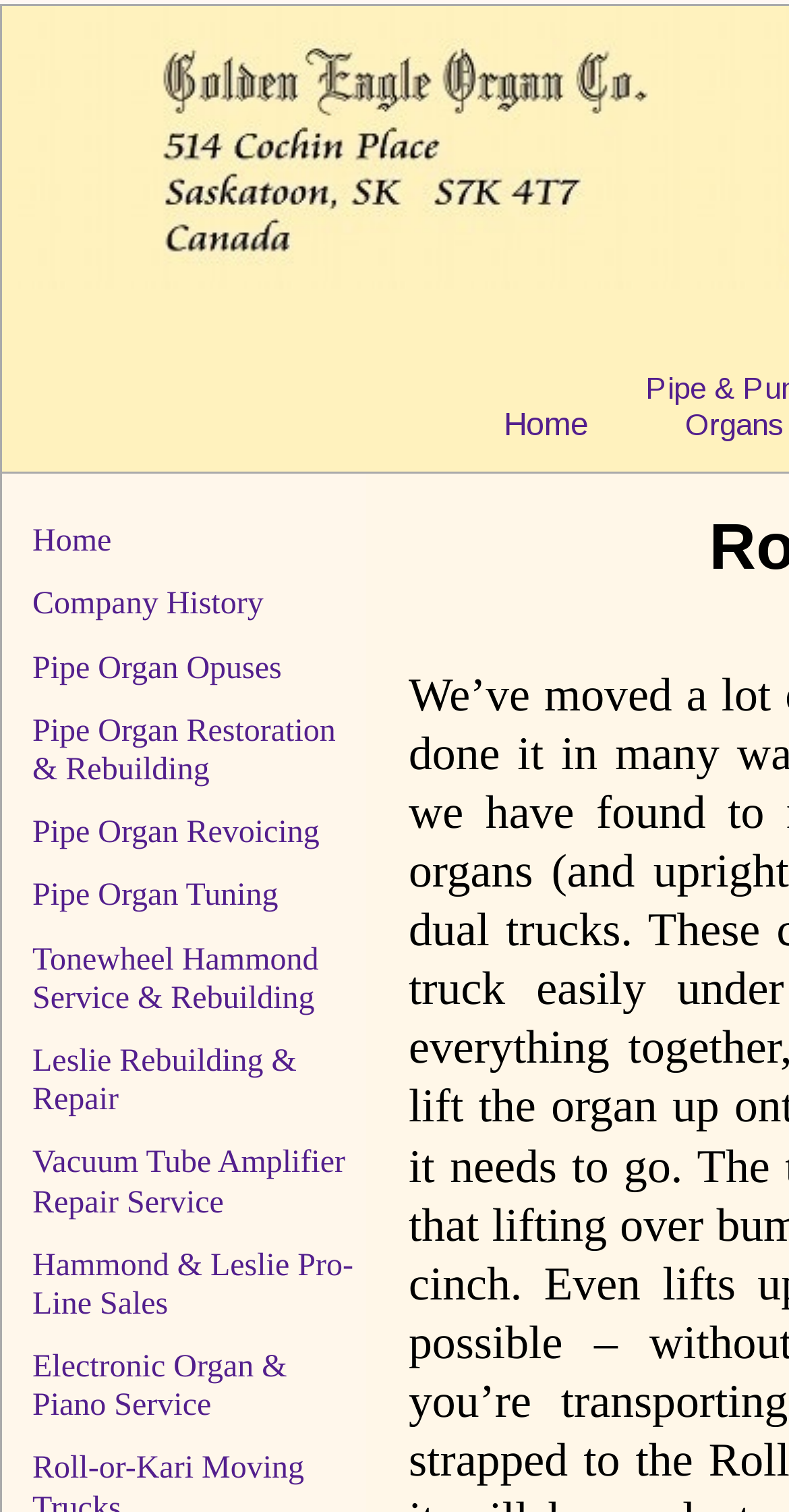Identify and provide the main heading of the webpage.

Roll-or-Kari Moving Trucks